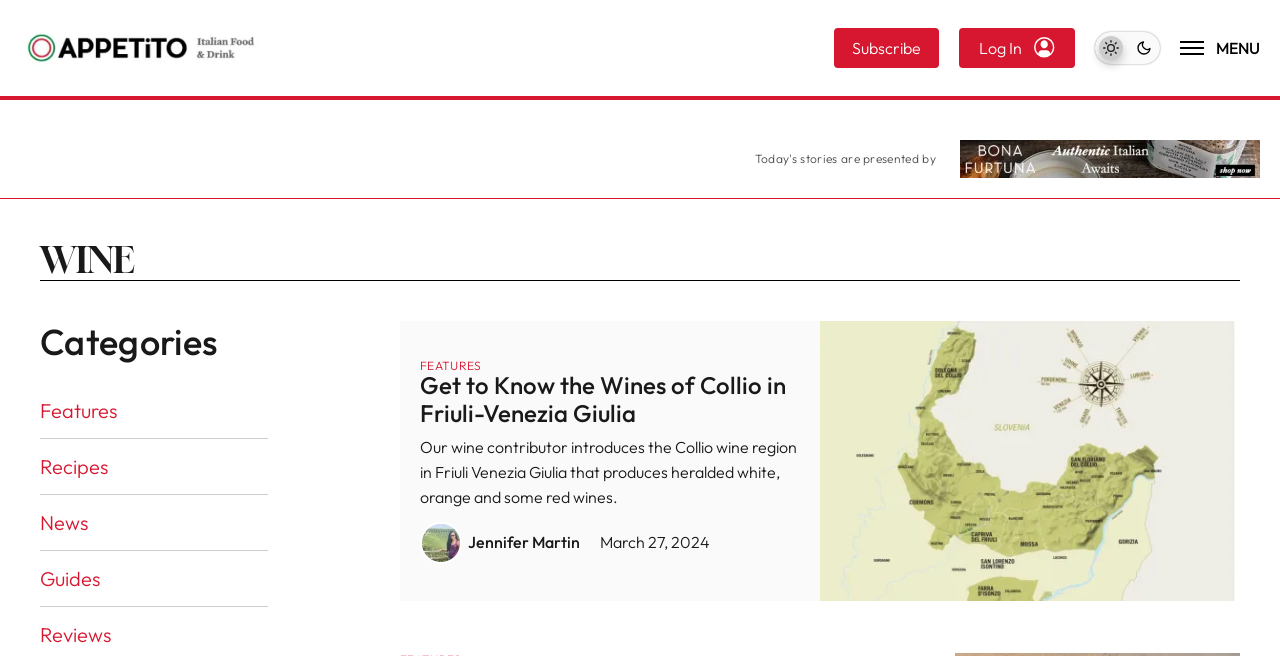Pinpoint the bounding box coordinates of the clickable area necessary to execute the following instruction: "subscribe". The coordinates should be given as four float numbers between 0 and 1, namely [left, top, right, bottom].

[0.652, 0.042, 0.734, 0.104]